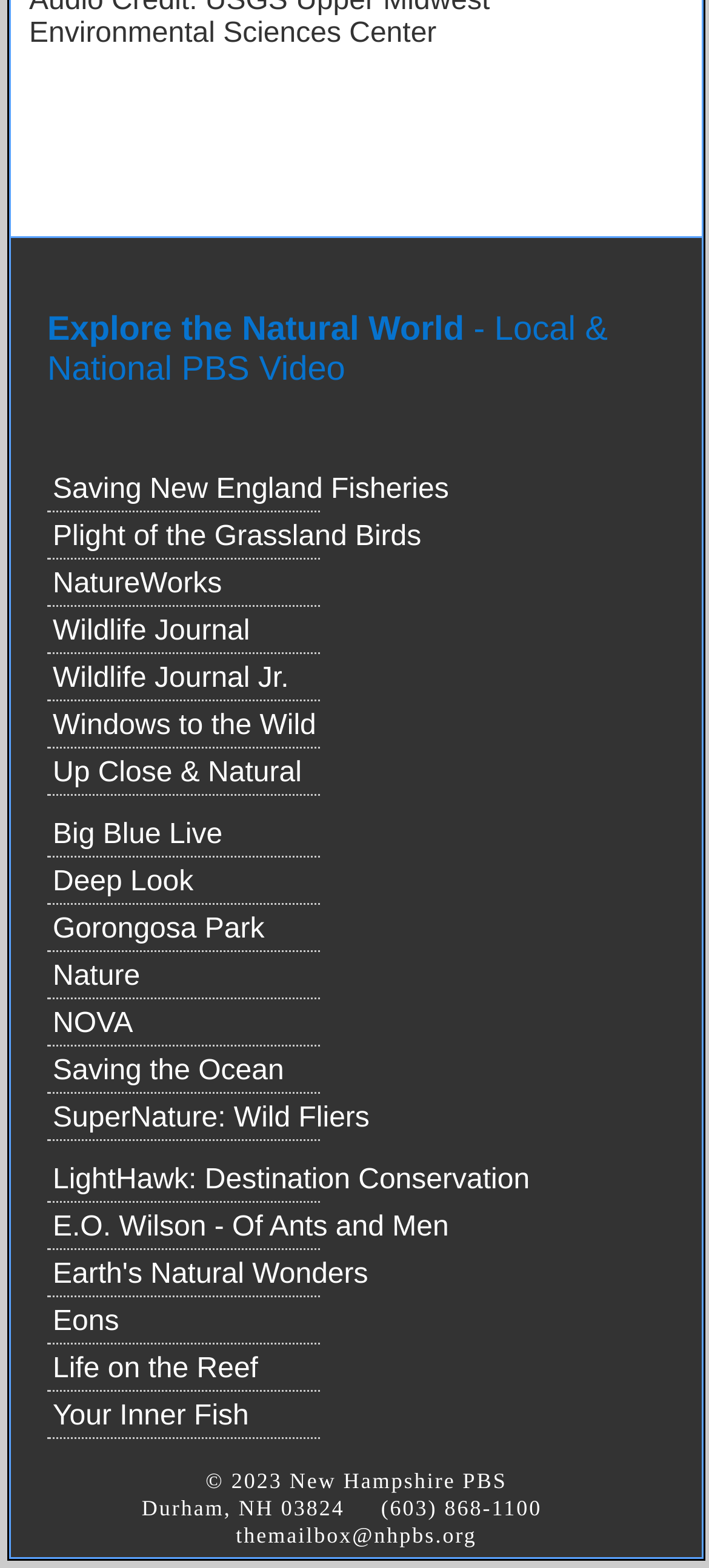What is the name of the PBS video series?
Refer to the image and respond with a one-word or short-phrase answer.

Explore the Natural World